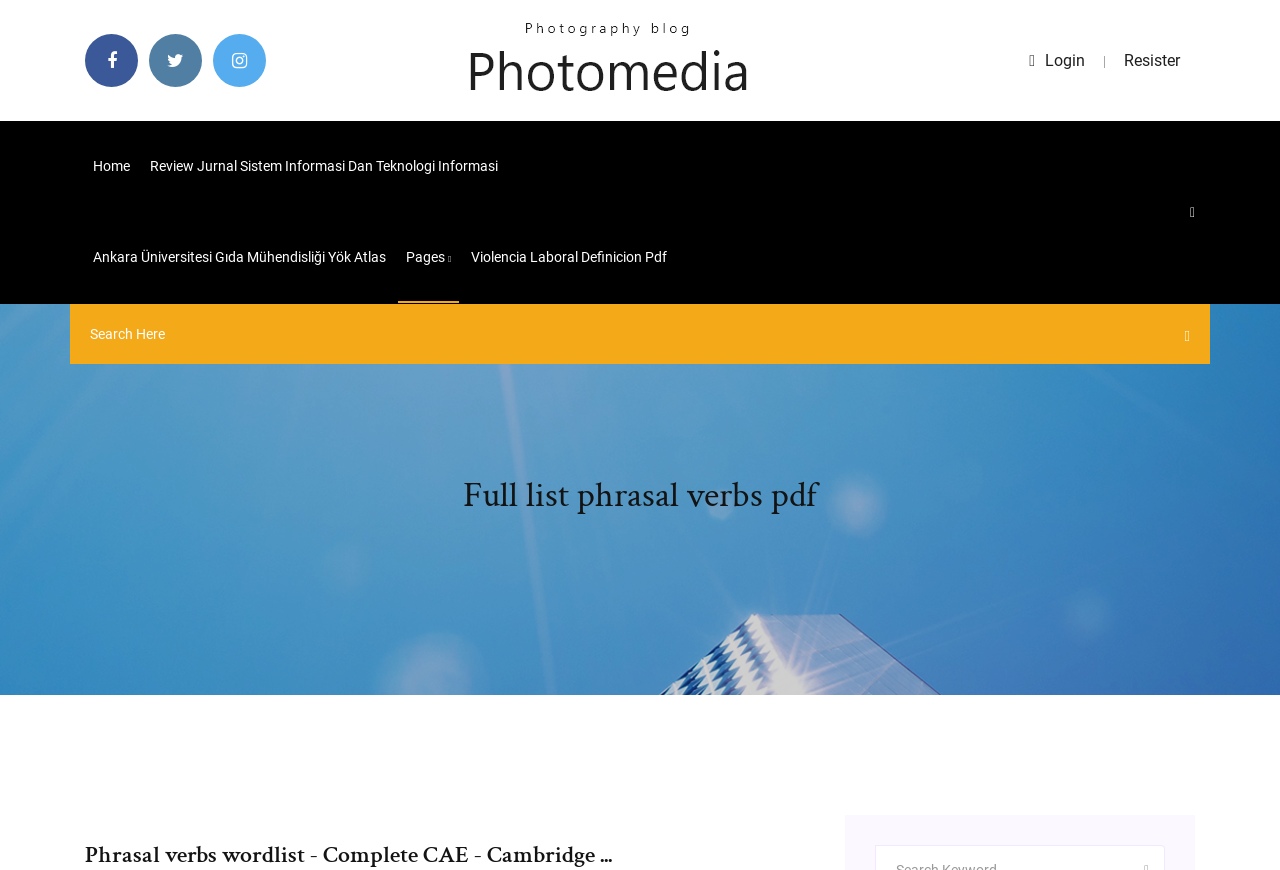Craft a detailed narrative of the webpage's structure and content.

This webpage appears to be a resource page for learning phrasal verbs, with a focus on providing a full list of phrasal verbs in PDF format. 

At the top left corner, there are three icons, likely representing social media links or bookmarks. Next to these icons, there is a link to "downloadsihpla.web.app" with an accompanying image. 

On the top right corner, there are links to "Login" and "Resister" (likely a typo, meant to be "Register"), separated by a vertical line. 

The main navigation menu is located below the top section, with links to "Home", "Review Jurnal Sistem Informasi Dan Teknologi Informasi", "Ankara Üniversitesi Gıda Mühendisliği Yök Atlas", "Pages", and "Violencia Laboral Definicion Pdf". 

A search bar is positioned below the navigation menu, with a placeholder text "Search Here" and a "Close Search" button on the right side. 

The main content of the page is divided into two sections. The first section has a heading "Full list phrasal verbs pdf" and likely contains the main content related to phrasal verbs. The second section, located at the bottom of the page, has a heading "Phrasal verbs wordlist - Complete CAE - Cambridge..." and may provide additional resources or information on phrasal verbs.